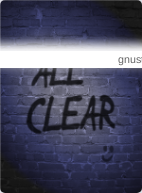Describe the image thoroughly.

The image features a dark, atmospheric background of a brick wall illuminated by faint lighting. Scrawled across the brick is the phrase "ALL CLEAR," rendered in a casual, graffiti-like style that suggests a sense of street art or an urban environment. The overall tone is gritty and expressive, evoking themes of freedom or a message of reassurance. At the top of the image, just above the graffiti, the word "gnustoboz" is subtly displayed, possibly indicating the artist's signature or online persona. This image could resonate with a variety of interpretations, from artistic expression to a reflection on urban life.